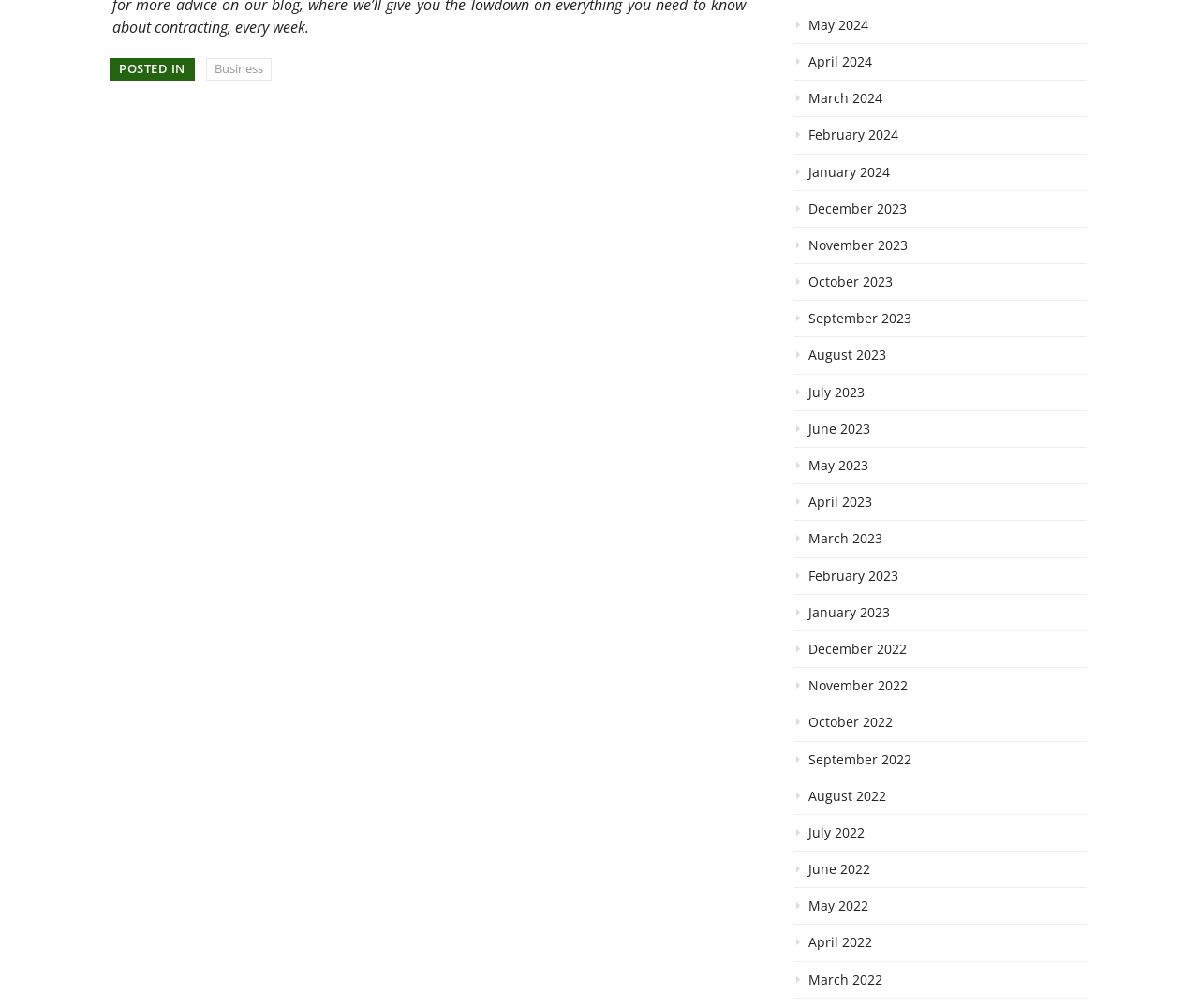Find the bounding box coordinates for the area you need to click to carry out the instruction: "View posts from May 2024". The coordinates should be four float numbers between 0 and 1, indicated as [left, top, right, bottom].

[0.662, 0.016, 0.906, 0.044]